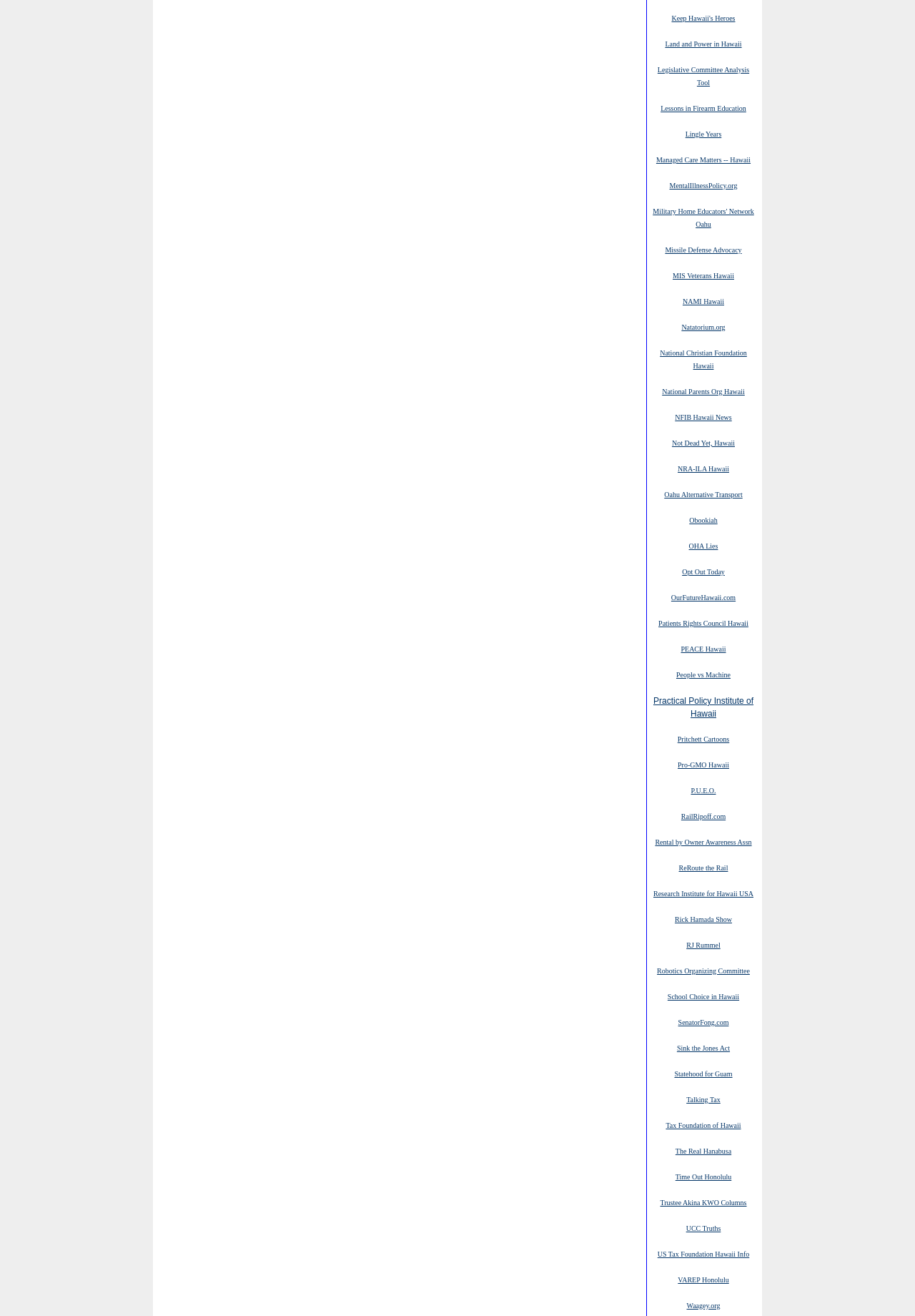Find the bounding box coordinates of the element to click in order to complete the given instruction: "Read about Opt Out Today."

[0.745, 0.43, 0.792, 0.438]